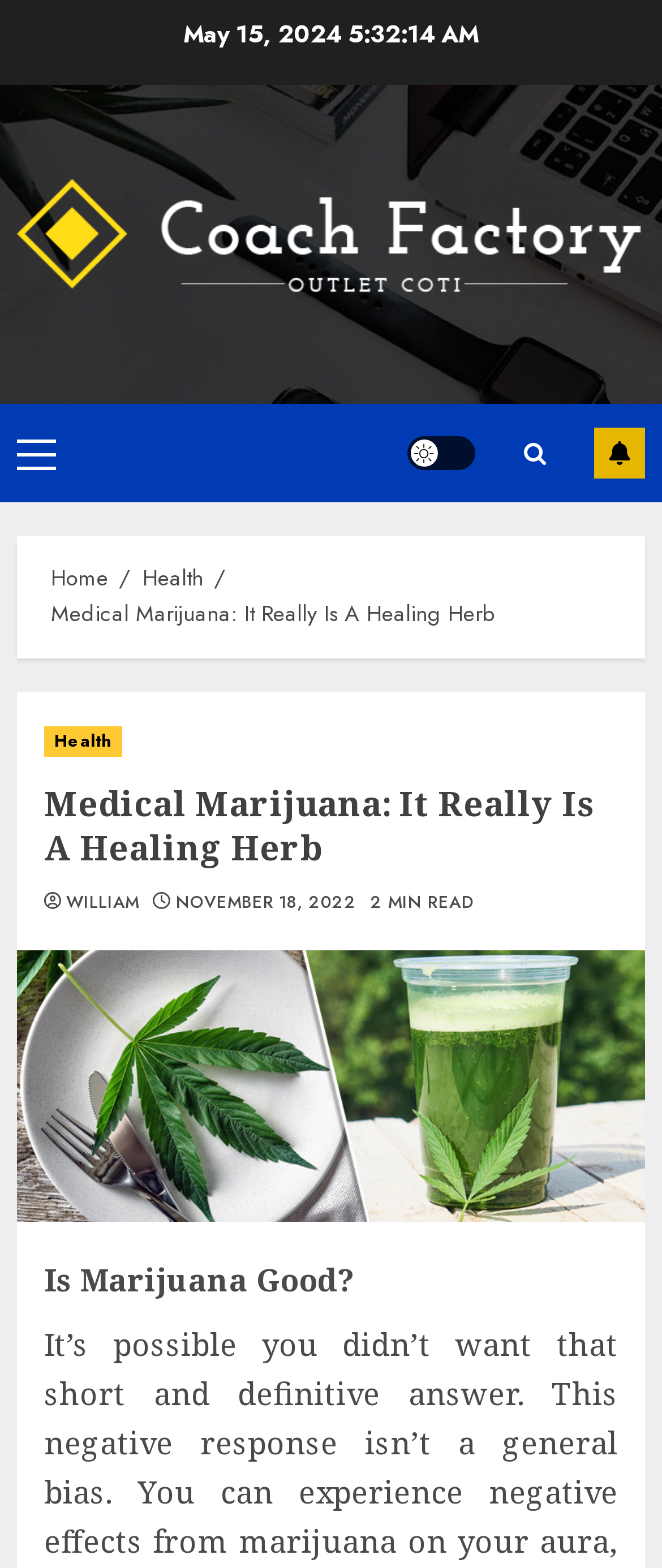Using the information in the image, could you please answer the following question in detail:
What is the title of the image in the article?

I found the title of the image in the article by looking at the image description, which says 'Medical Marijuana'.